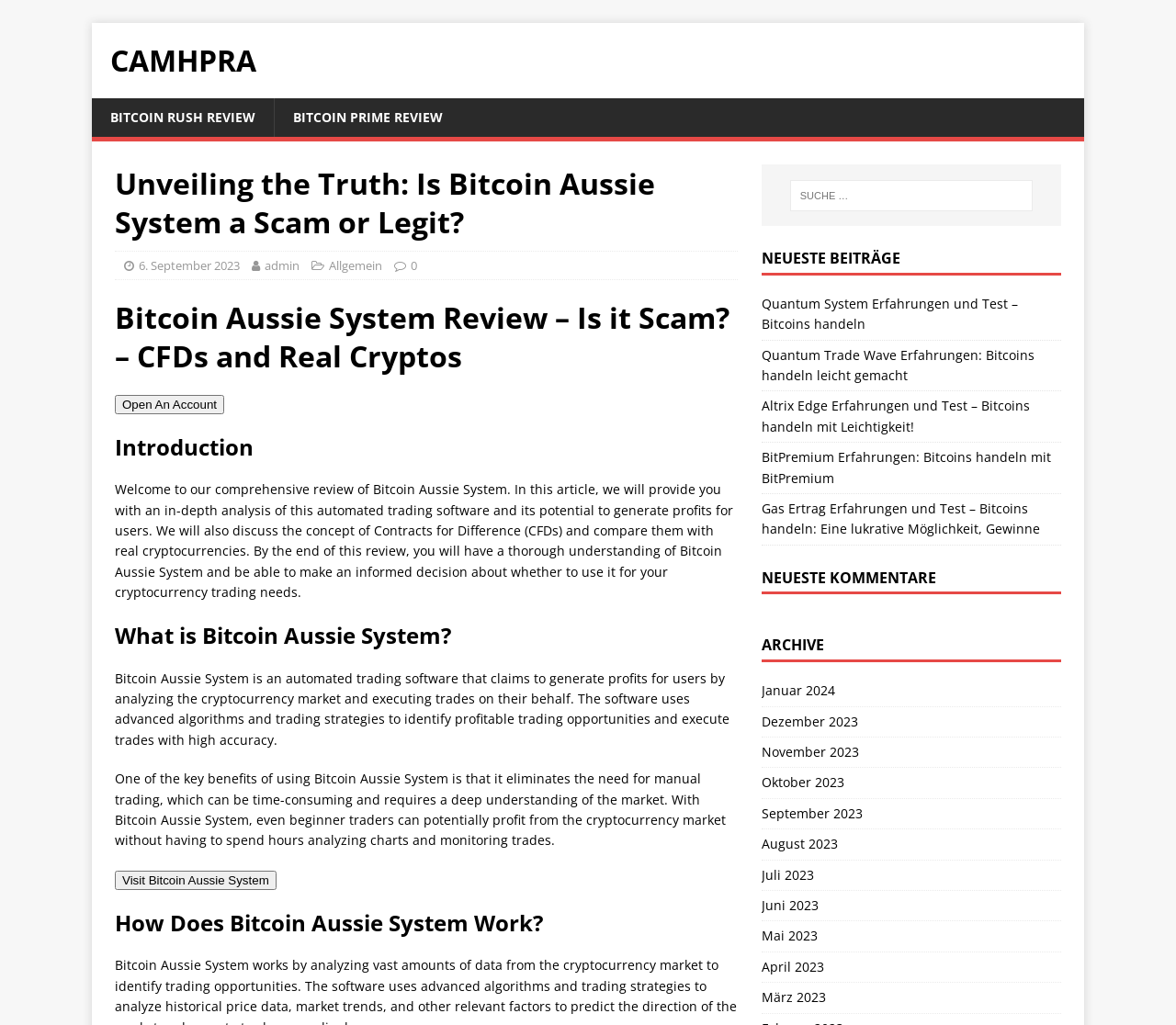Determine the bounding box coordinates of the clickable region to execute the instruction: "view photo gallery". The coordinates should be four float numbers between 0 and 1, denoted as [left, top, right, bottom].

None